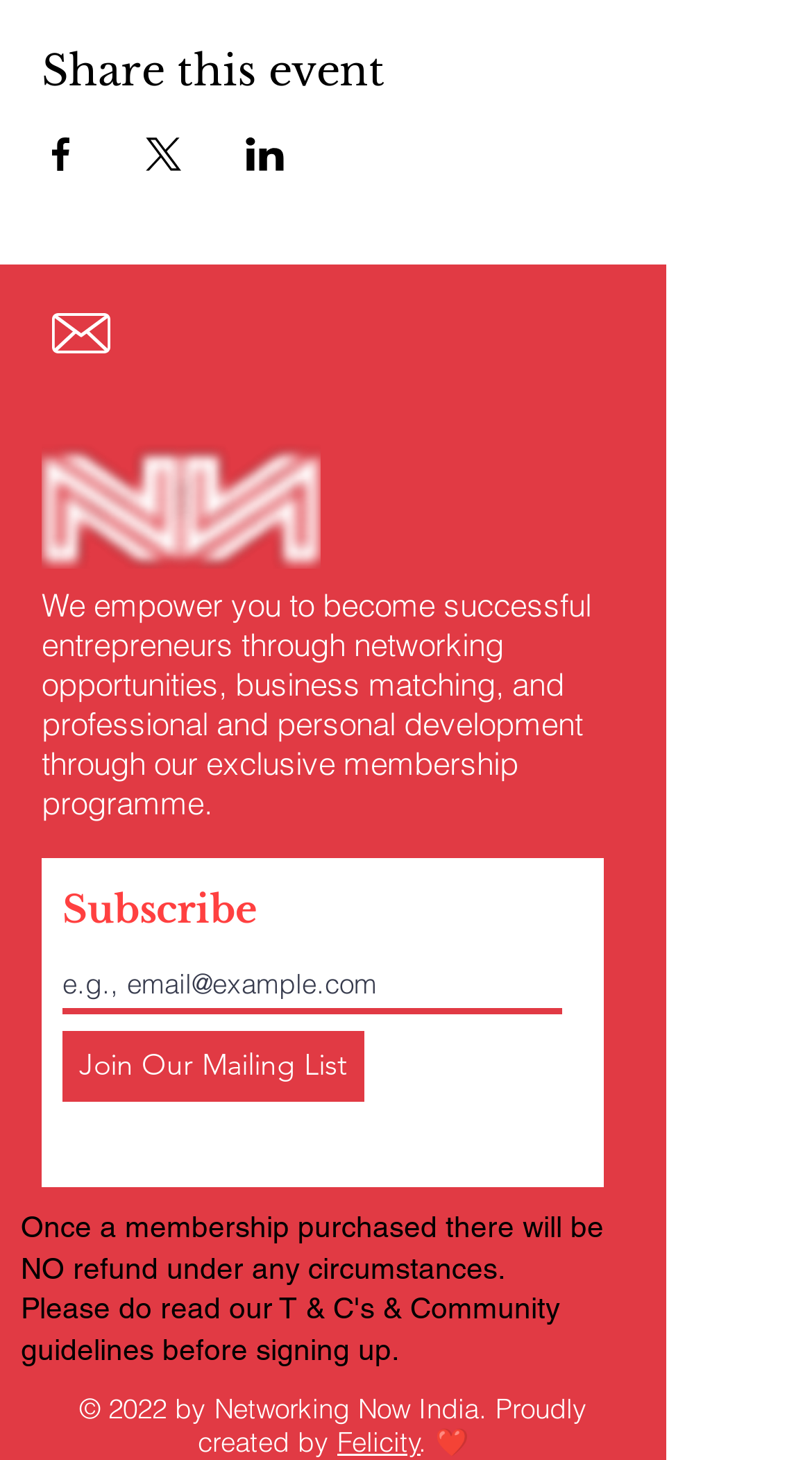Who created the webpage?
Look at the image and respond to the question as thoroughly as possible.

The StaticText element located at the bottom of the webpage states that the webpage was 'Proudly created by Felicity', indicating that Felicity is the creator of the webpage.